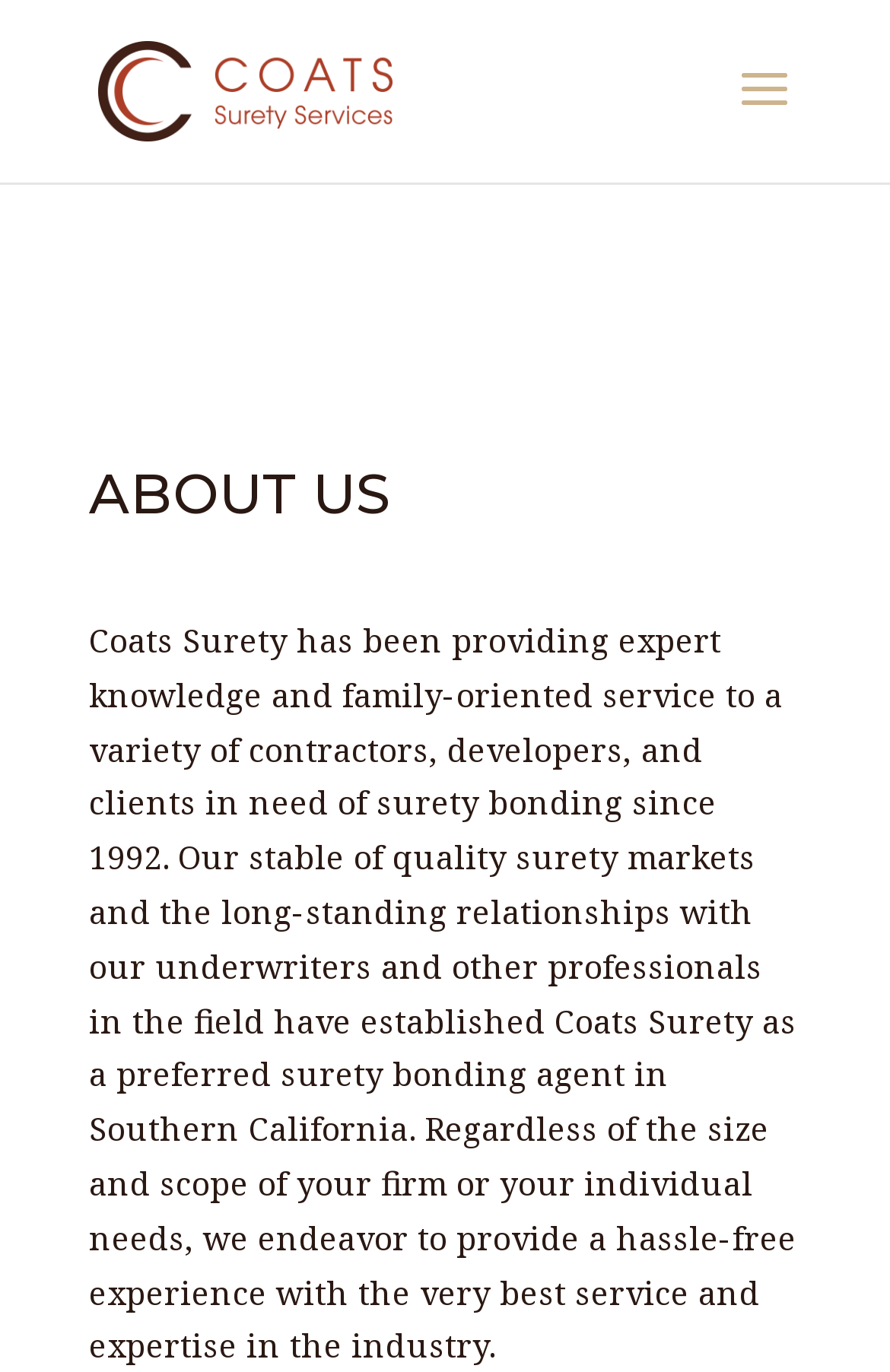From the given element description: "alt="Coats Surety Insurance Services"", find the bounding box for the UI element. Provide the coordinates as four float numbers between 0 and 1, in the order [left, top, right, bottom].

[0.11, 0.048, 0.441, 0.079]